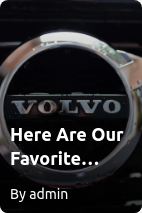Answer the question in a single word or phrase:
What is the purpose of the image?

To represent Volvo's brand identity